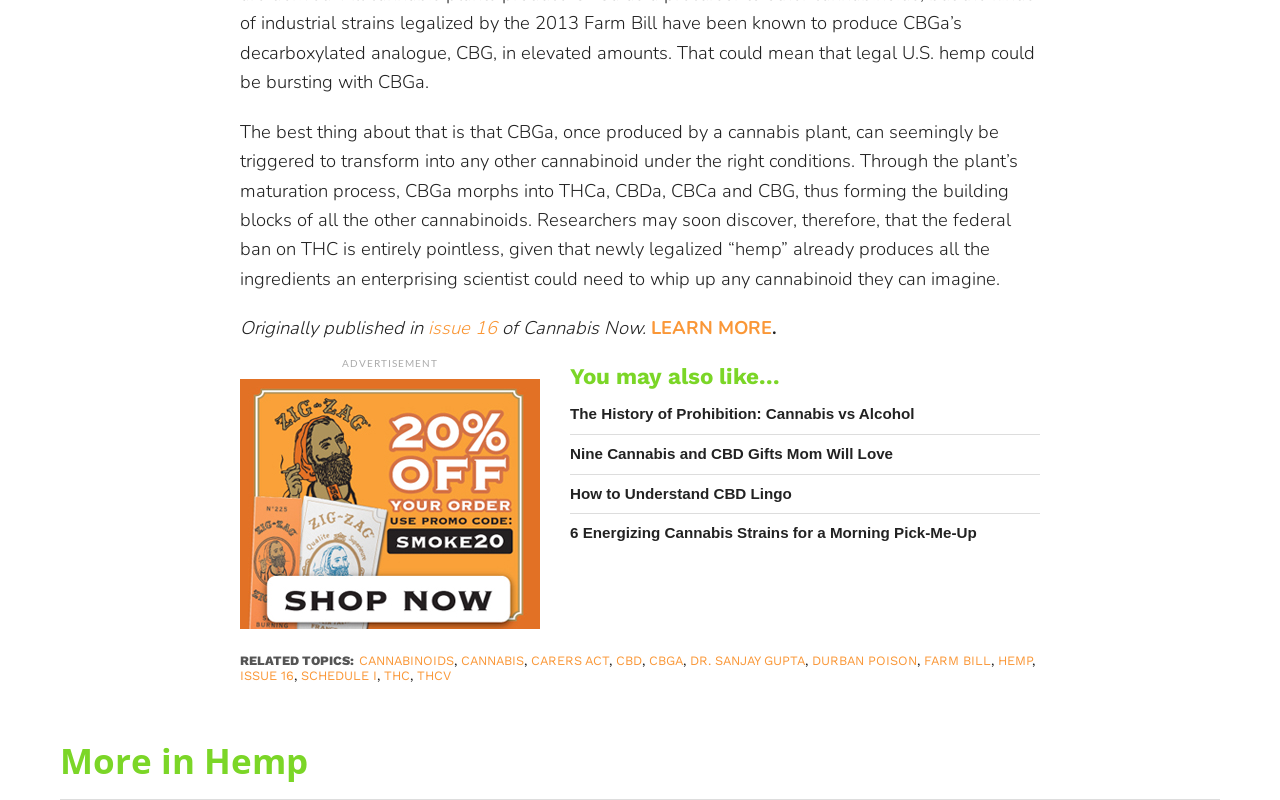Please specify the bounding box coordinates of the clickable region necessary for completing the following instruction: "Explore the history of prohibition". The coordinates must consist of four float numbers between 0 and 1, i.e., [left, top, right, bottom].

[0.445, 0.507, 0.812, 0.53]